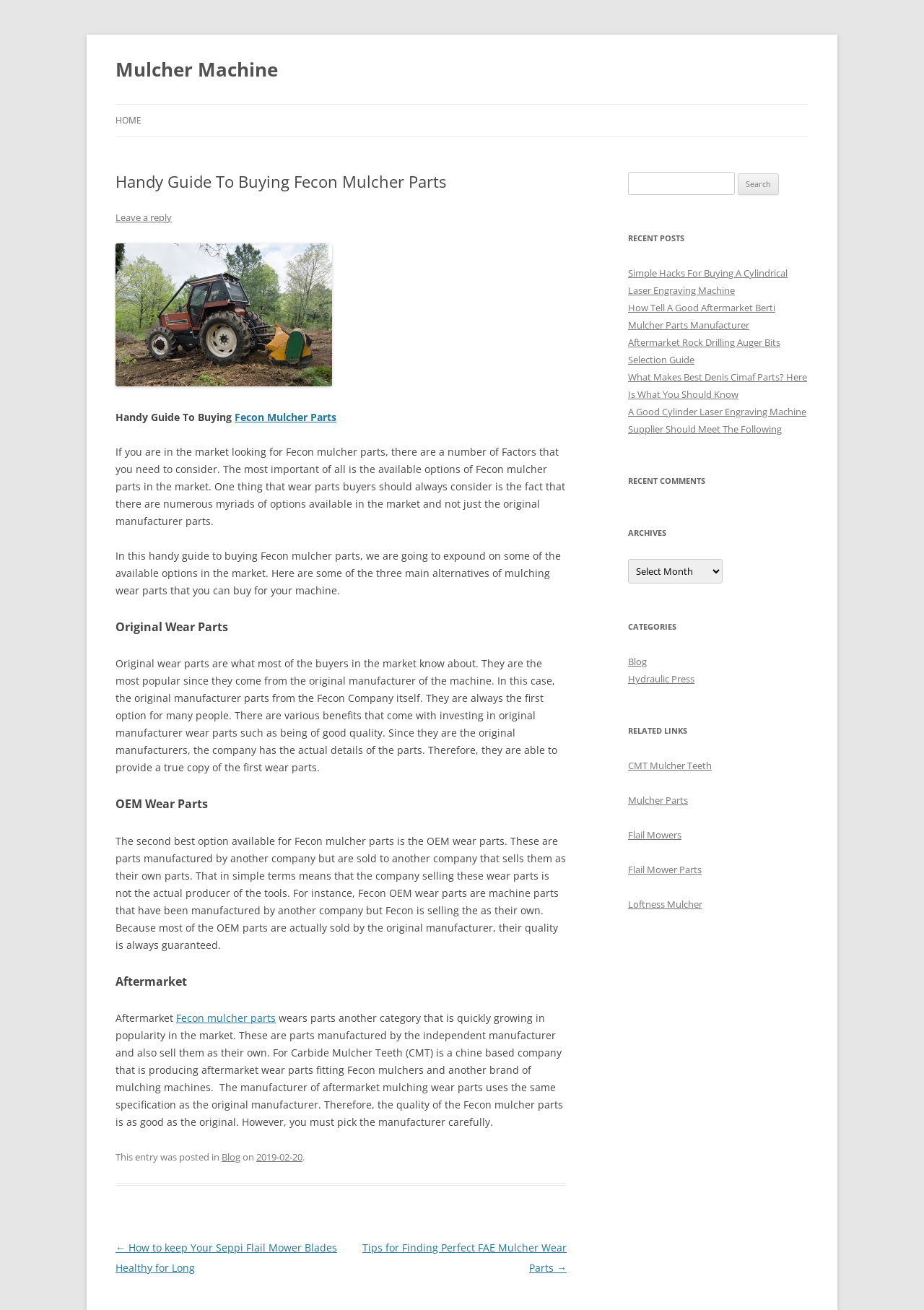Please give a succinct answer using a single word or phrase:
What is the benefit of investing in original manufacturer wear parts?

Good quality